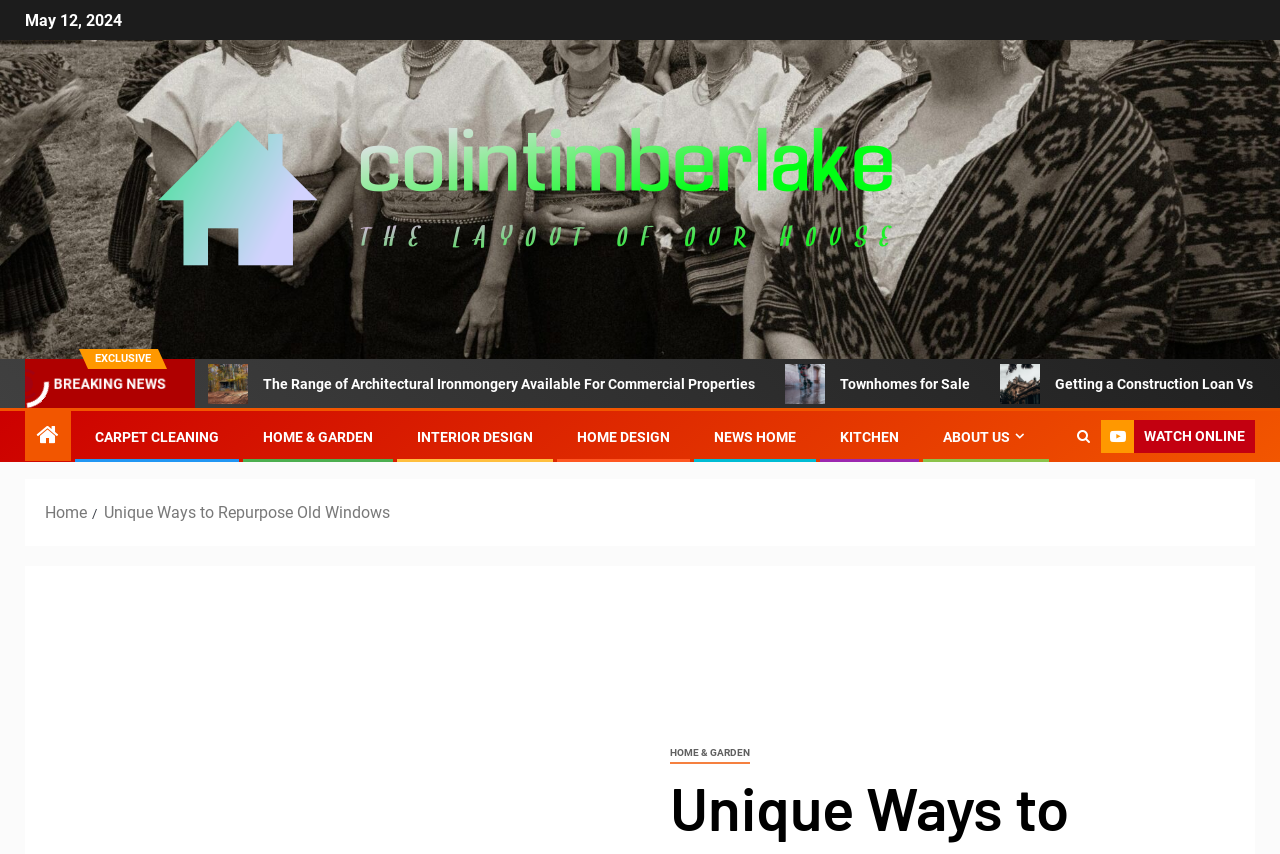How many images are associated with the link 'Getting a Construction Loan Vs A Mortgage Loan – Learn the Differences'?
Please use the visual content to give a single word or phrase answer.

2